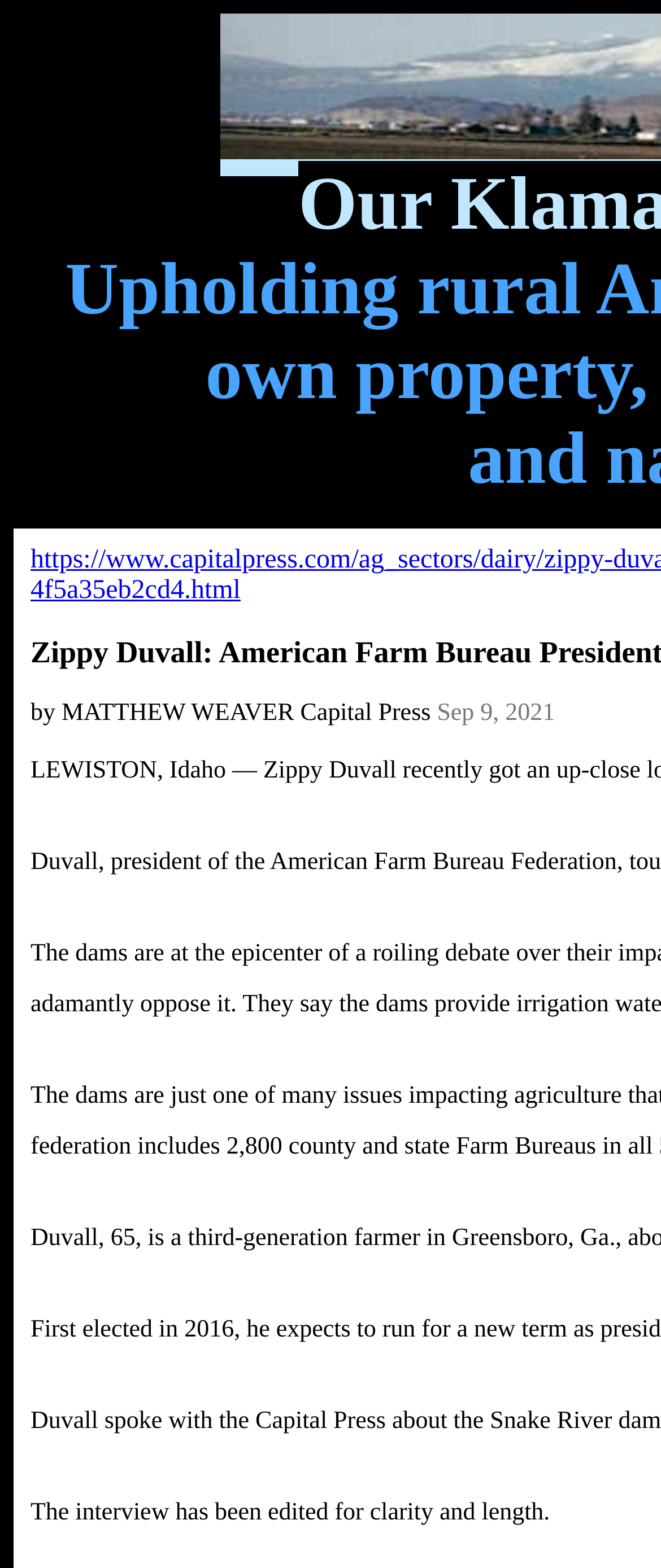Find and generate the main title of the webpage.

Zippy Duvall: American Farm Bureau President speaks on issues crucial to NW farmers